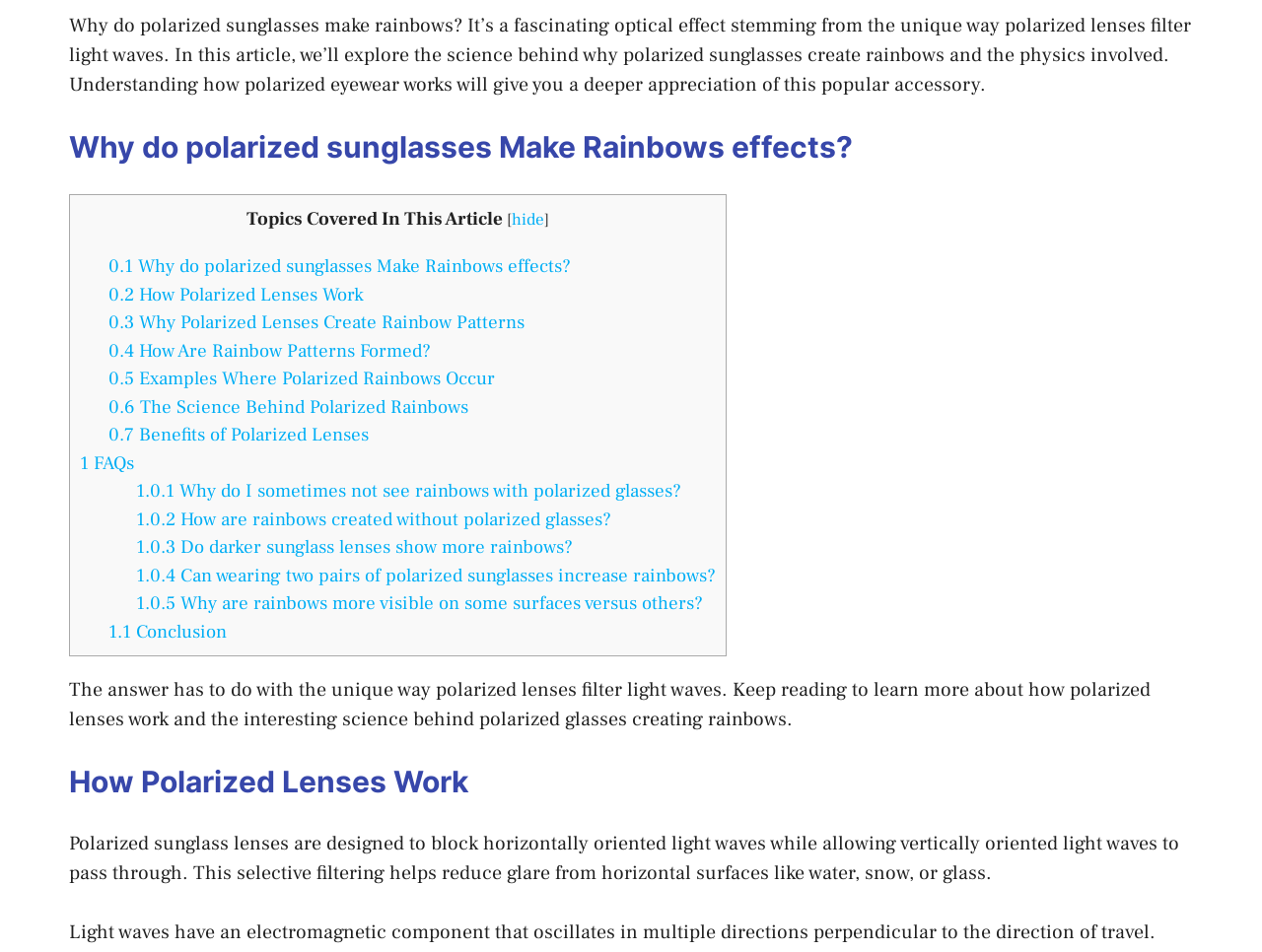Given the element description 1.1 Conclusion, predict the bounding box coordinates for the UI element in the webpage screenshot. The format should be (top-left x, top-left y, bottom-right x, bottom-right y), and the values should be between 0 and 1.

[0.086, 0.651, 0.179, 0.676]